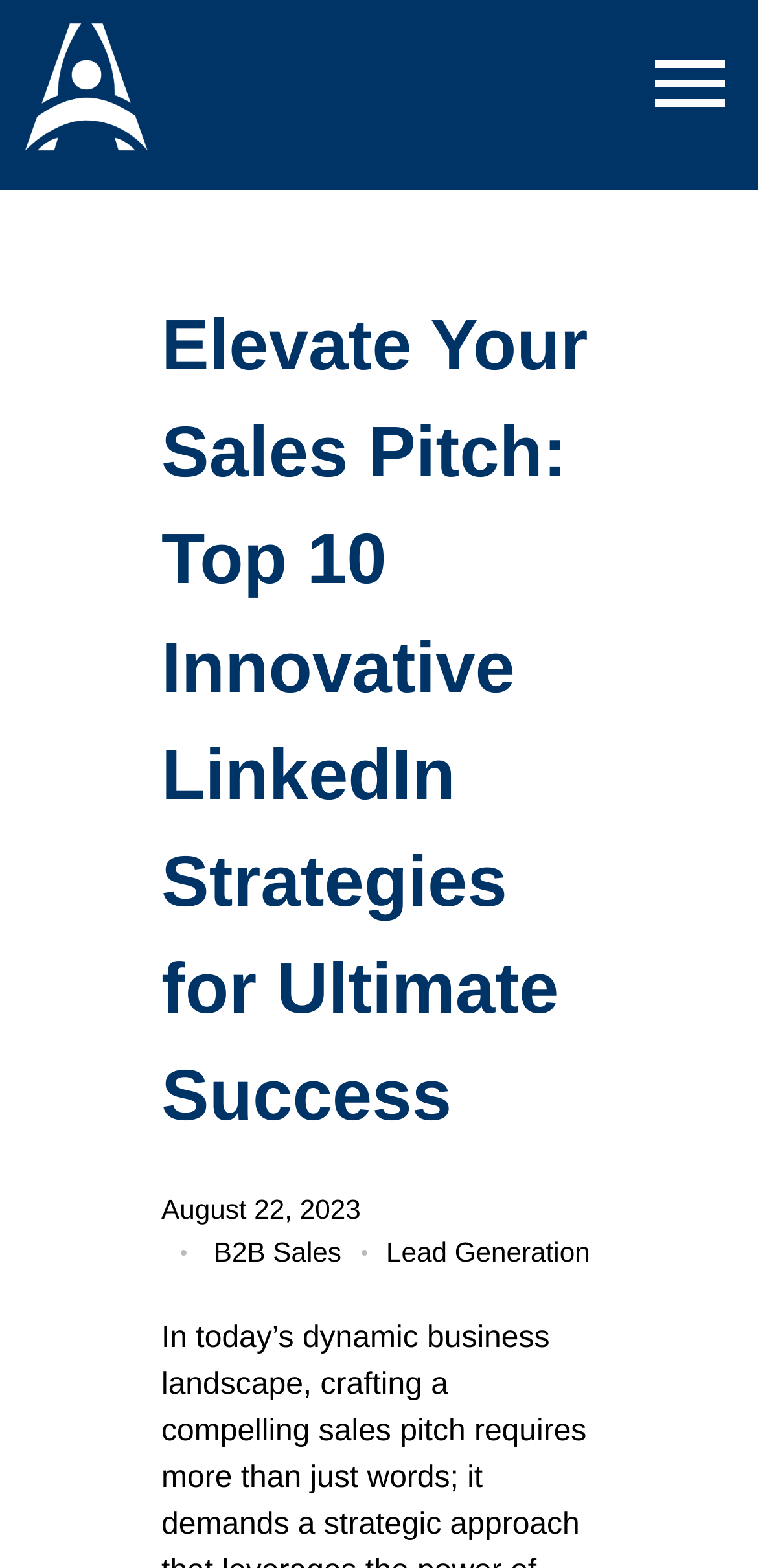Please give a one-word or short phrase response to the following question: 
What is the tagline of the website?

Nurturing to Grow